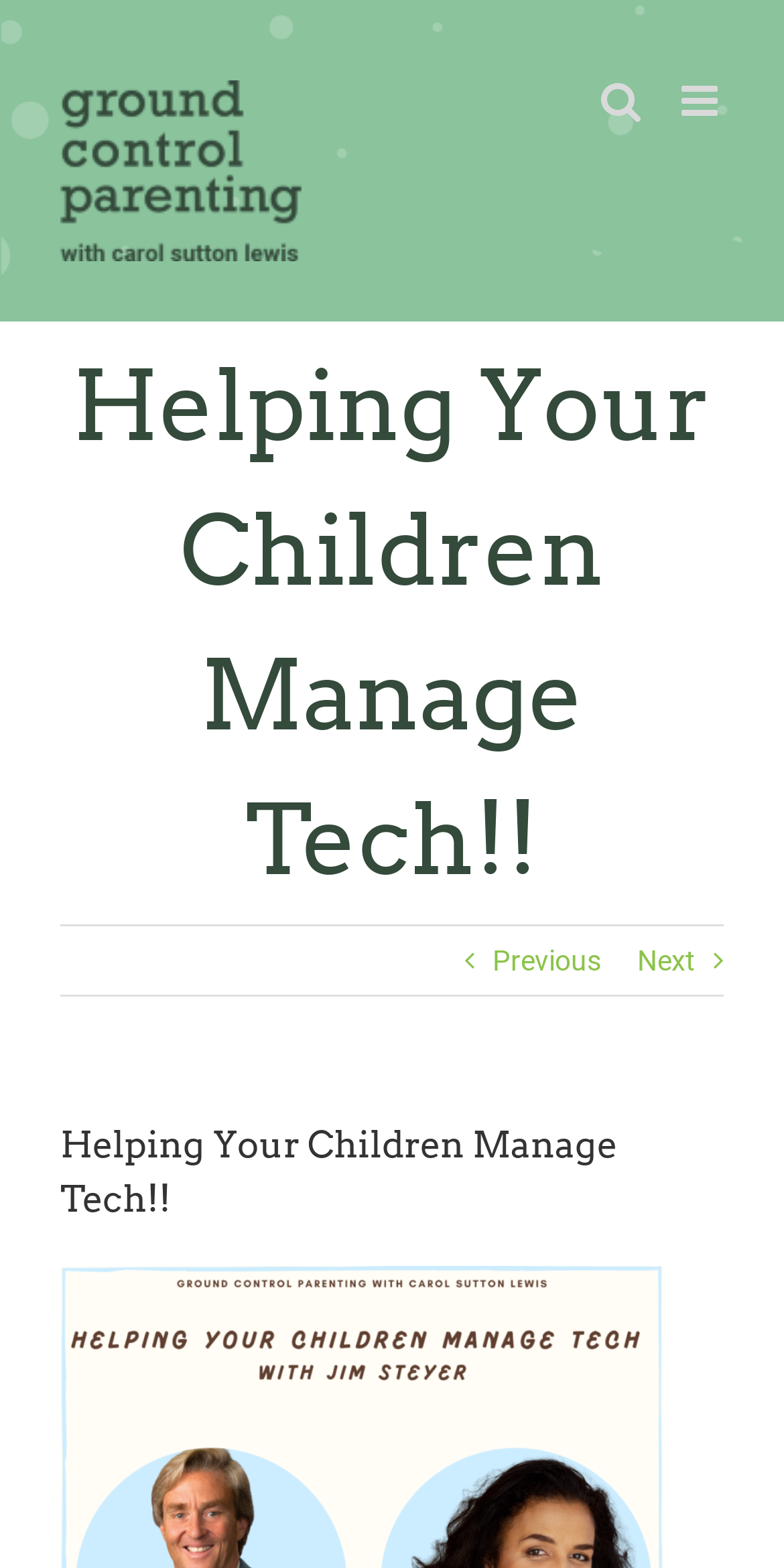What is the purpose of the links with arrow icons?
Ensure your answer is thorough and detailed.

I inferred this answer by looking at the link elements with the descriptions ' Previous' and 'Next ' which have arrow icons. These icons suggest that the links are used for navigation, likely to previous and next pages or episodes.